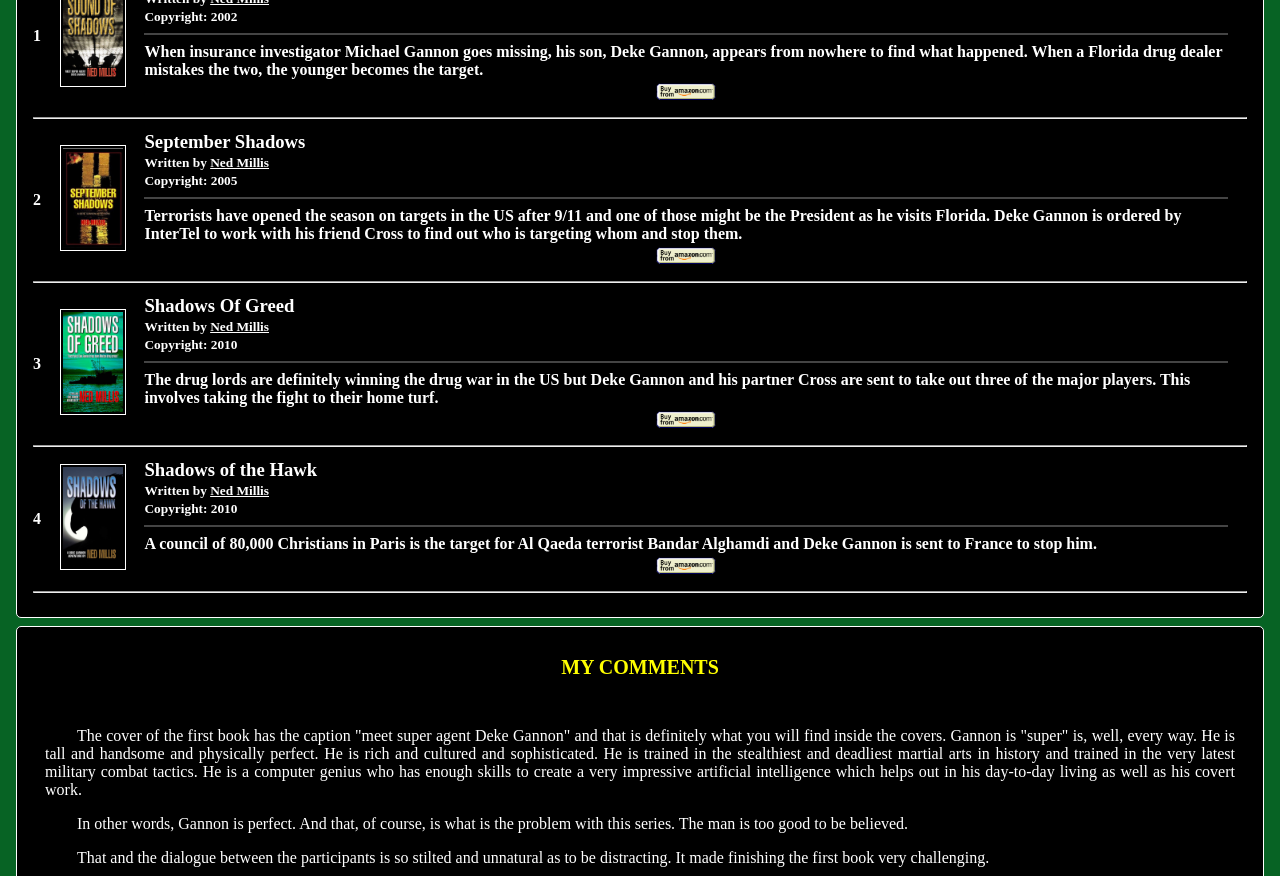Extract the bounding box coordinates for the UI element described by the text: "title="Shadows Of Greed"". The coordinates should be in the form of [left, top, right, bottom] with values between 0 and 1.

[0.047, 0.457, 0.098, 0.477]